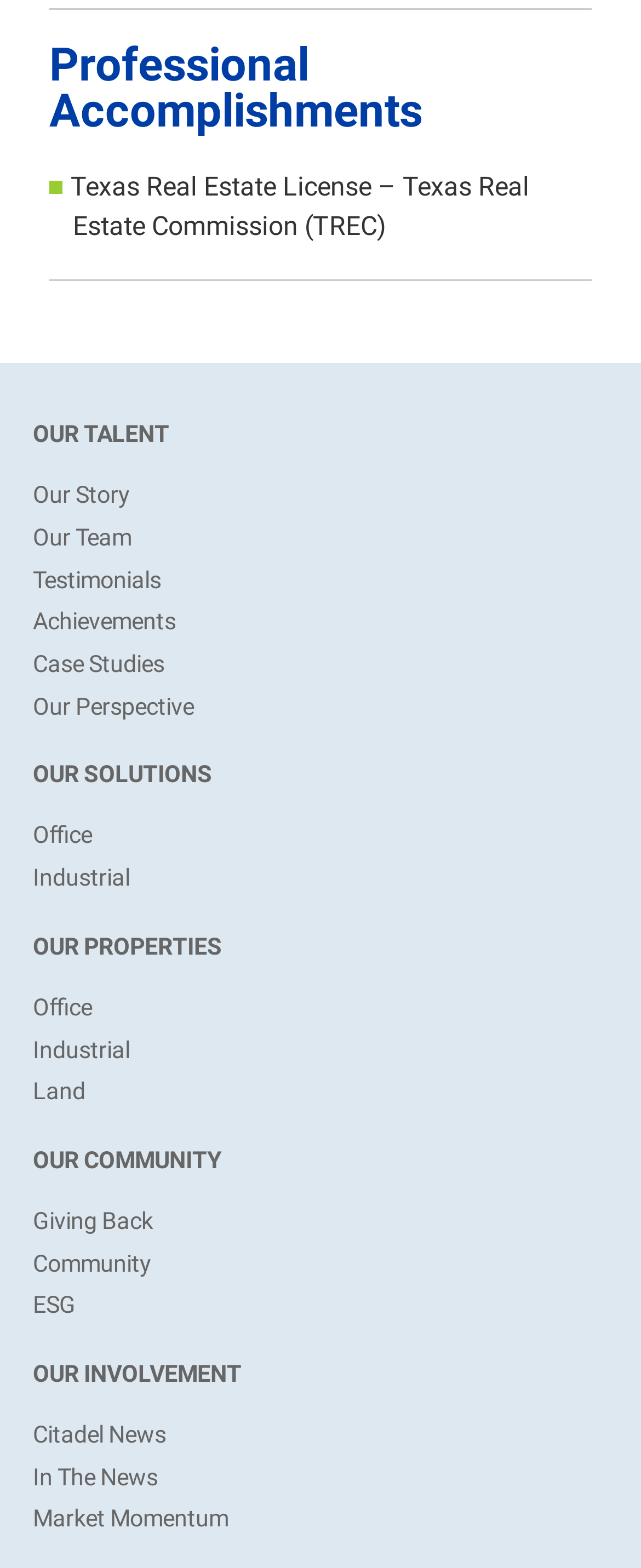Locate the bounding box coordinates of the element that should be clicked to execute the following instruction: "Visit the GTG Group website".

None